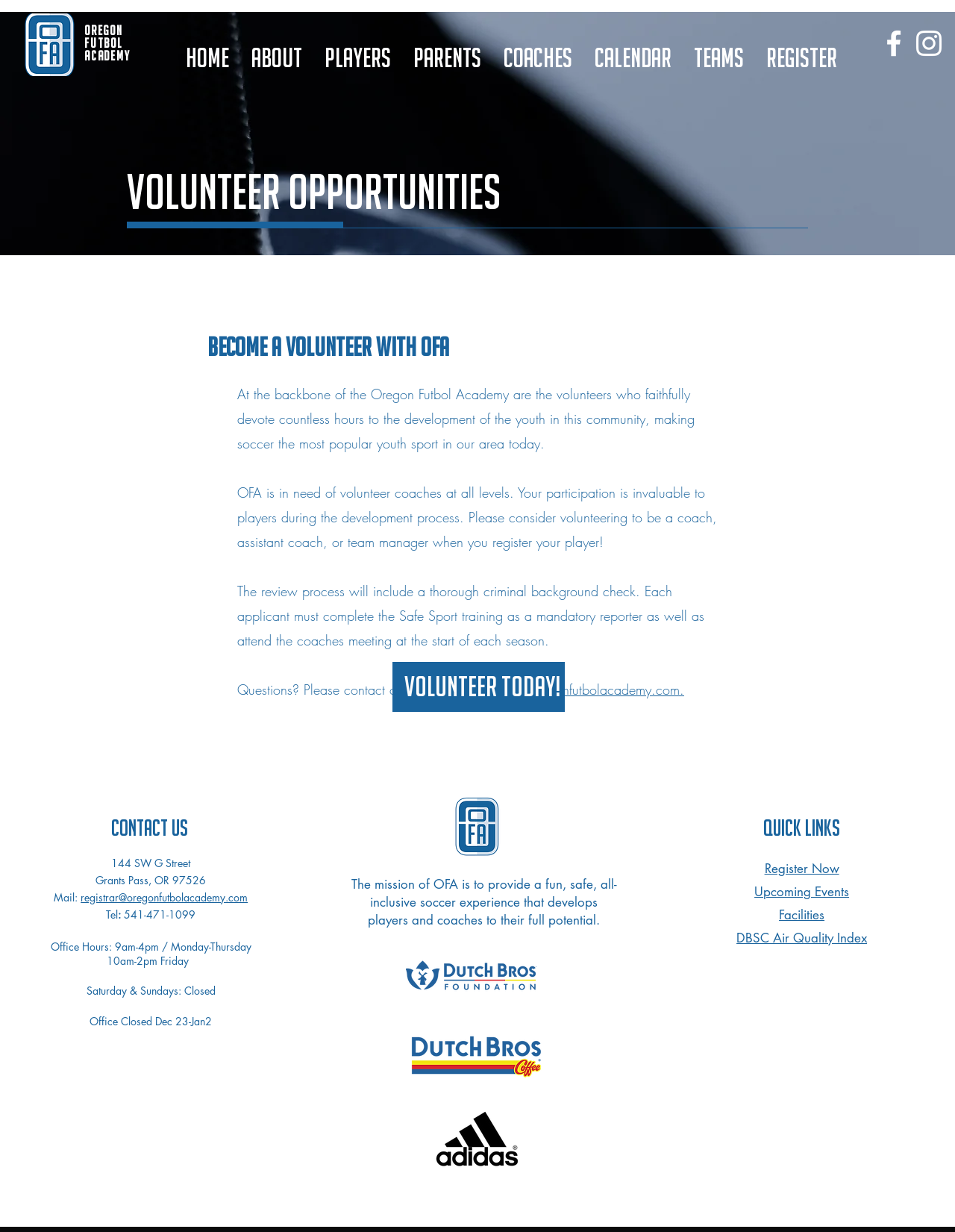Provide the bounding box coordinates of the area you need to click to execute the following instruction: "visit Home page".

None